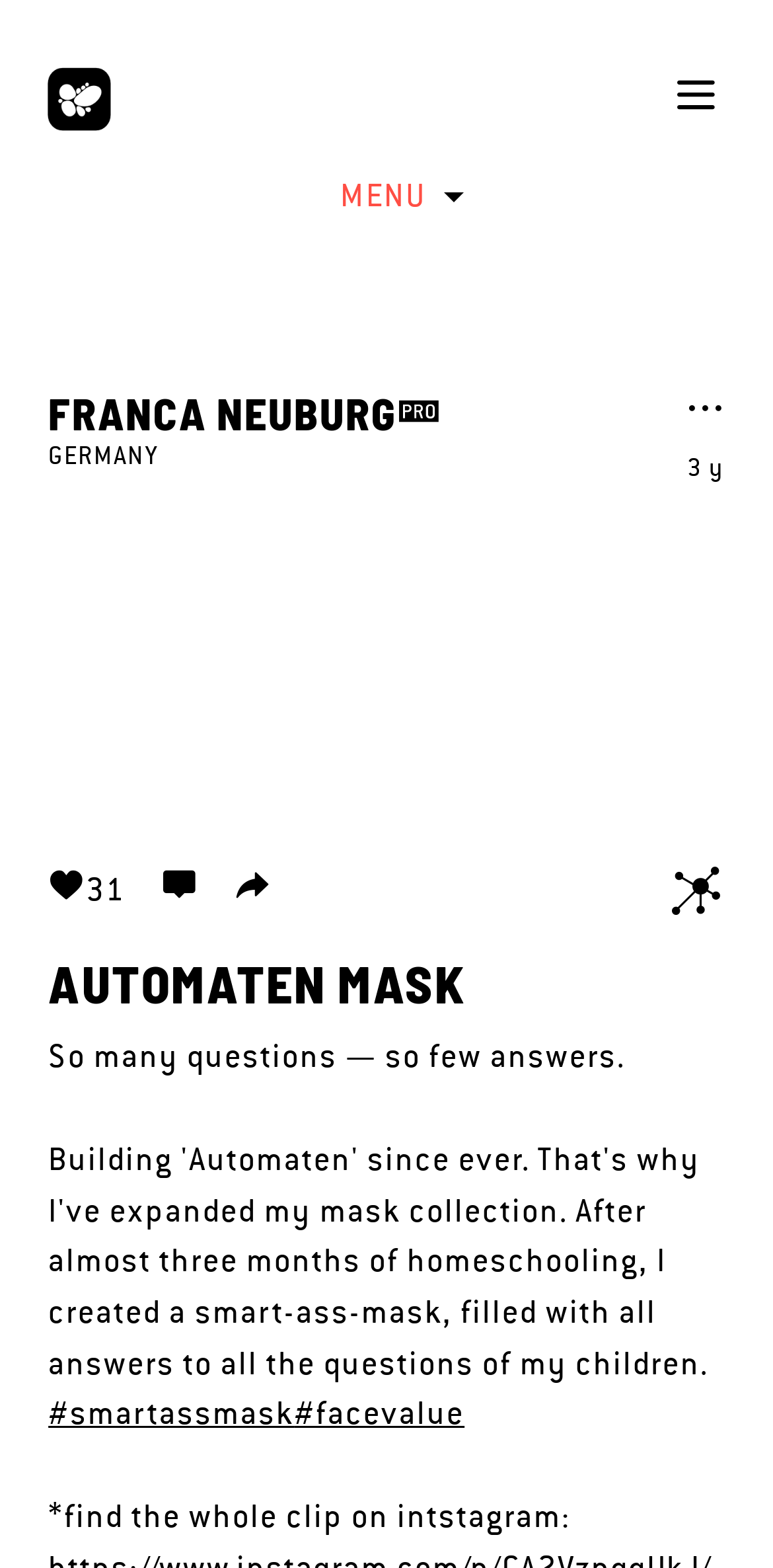What is the name of the mask collection?
Please use the visual content to give a single word or phrase answer.

Automaten Mask